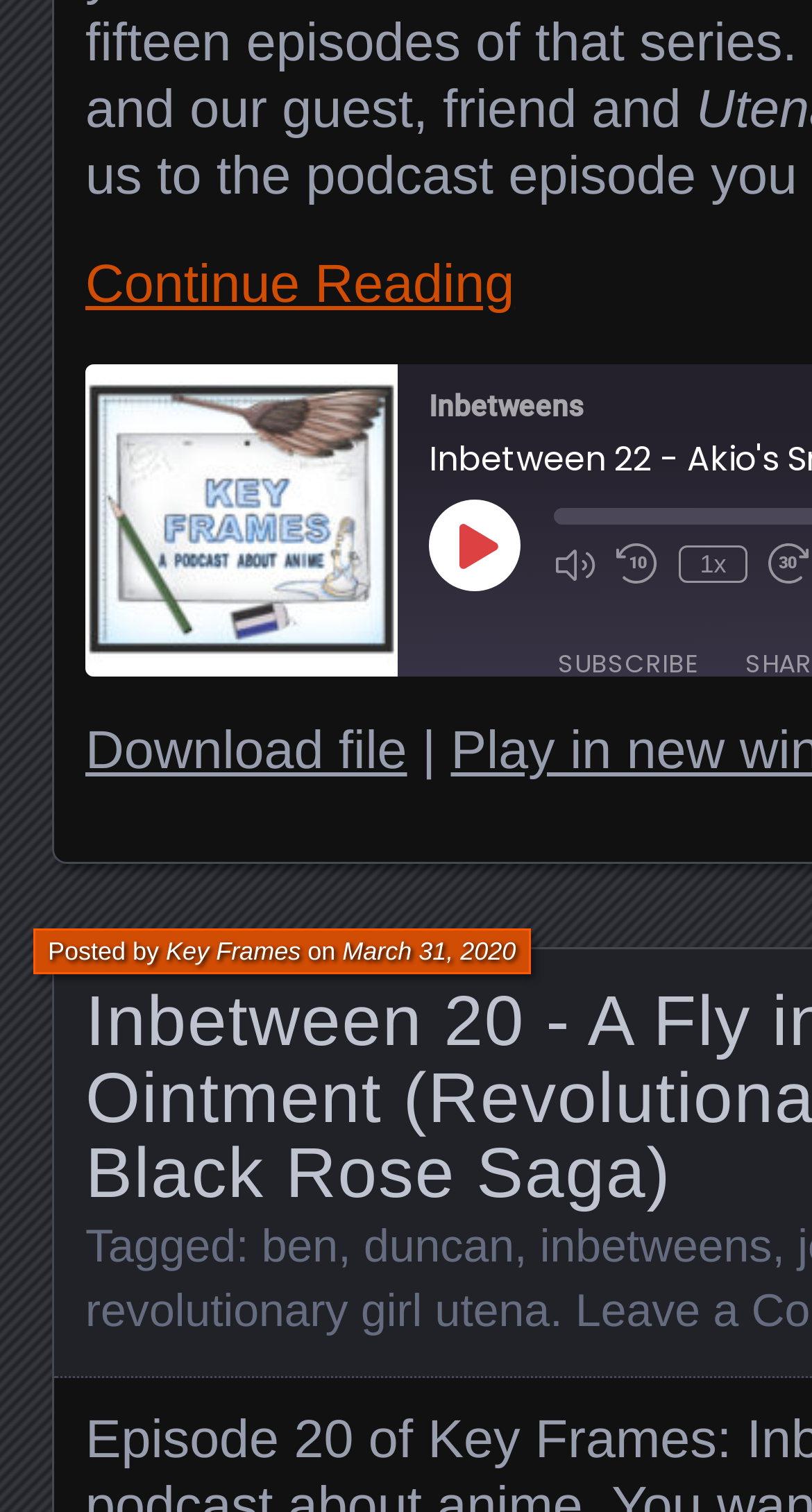Use a single word or phrase to respond to the question:
What is the function of the button with the text 'Play Episode'?

Play an episode